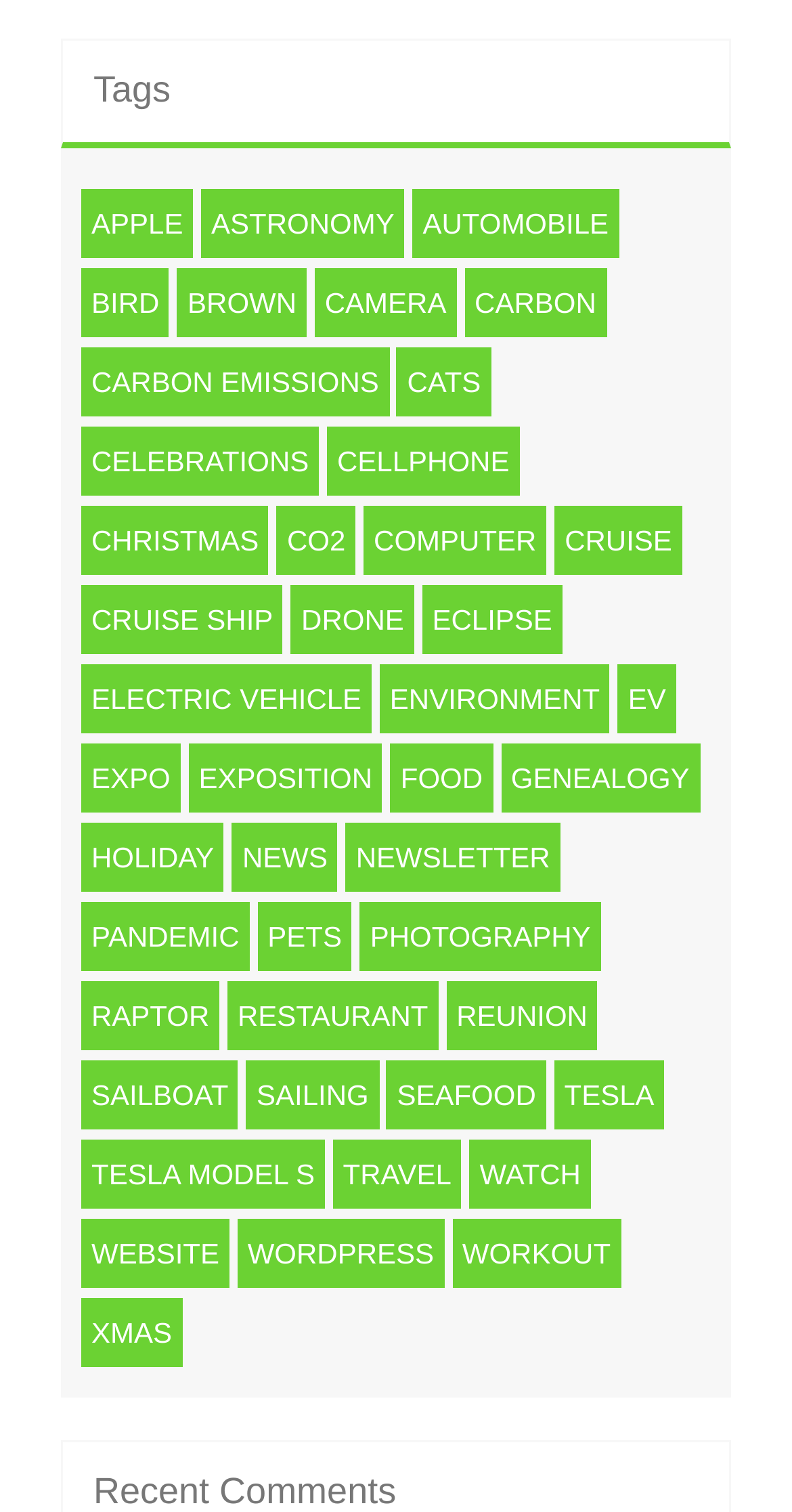Is there a tag related to food?
Examine the webpage screenshot and provide an in-depth answer to the question.

I looked for tags related to food and found the tag 'Seafood', indicating that there is a tag related to food.